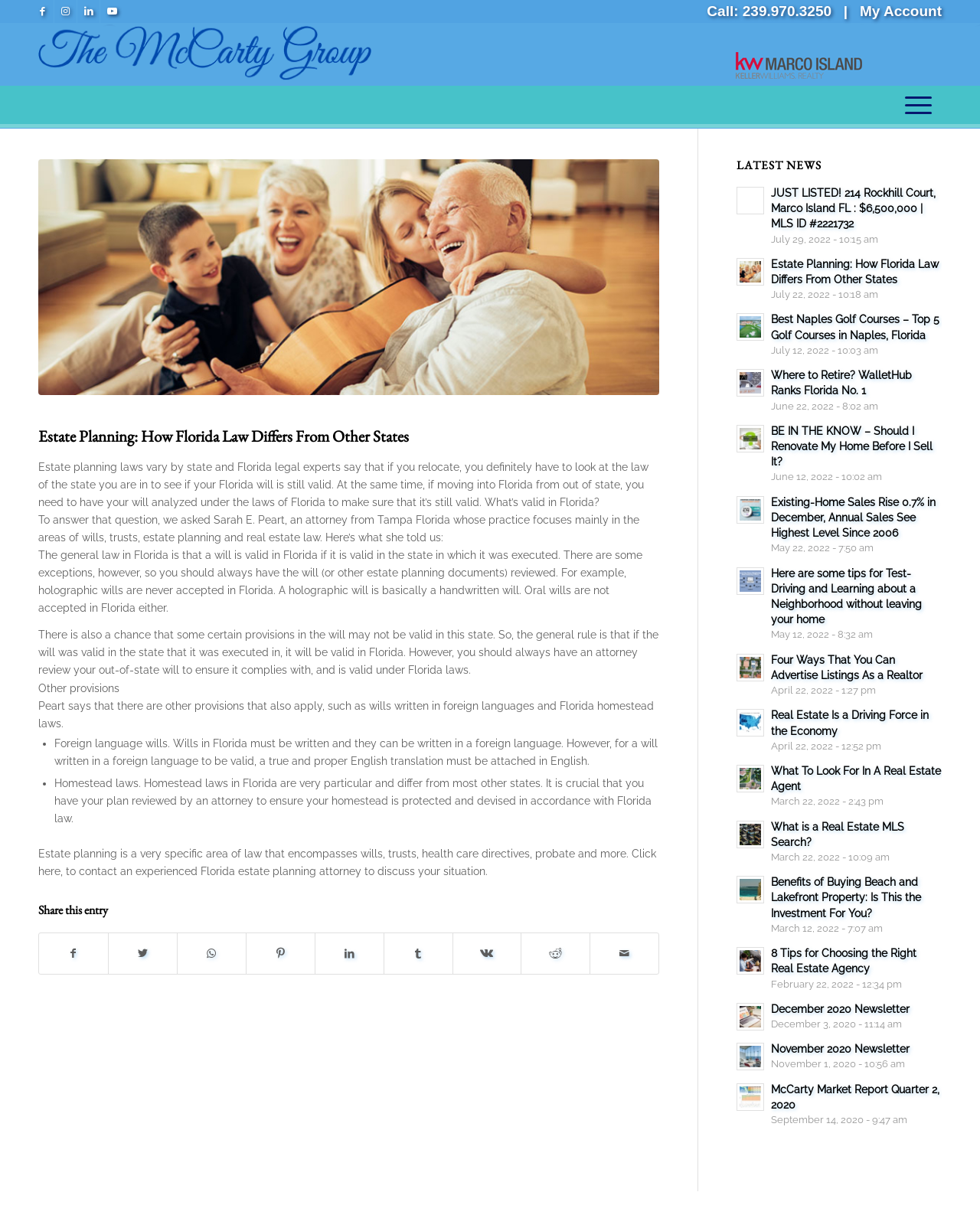Determine the bounding box coordinates of the section to be clicked to follow the instruction: "Get QuoteDark Inspirational Quotes iOS App". The coordinates should be given as four float numbers between 0 and 1, formatted as [left, top, right, bottom].

None